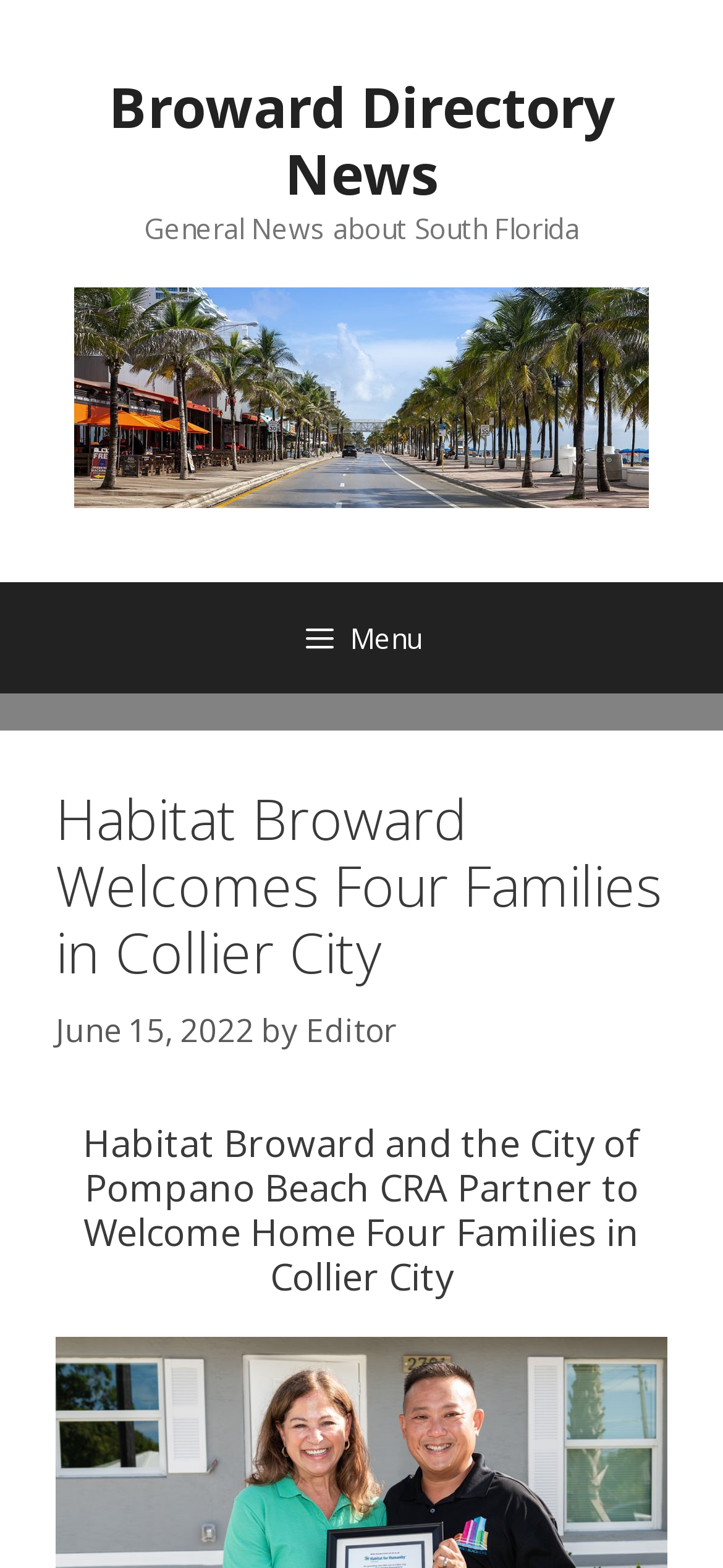What is the topic of the news article?
Based on the image, answer the question with a single word or brief phrase.

Habitat Broward and City of Pompano Beach CRA